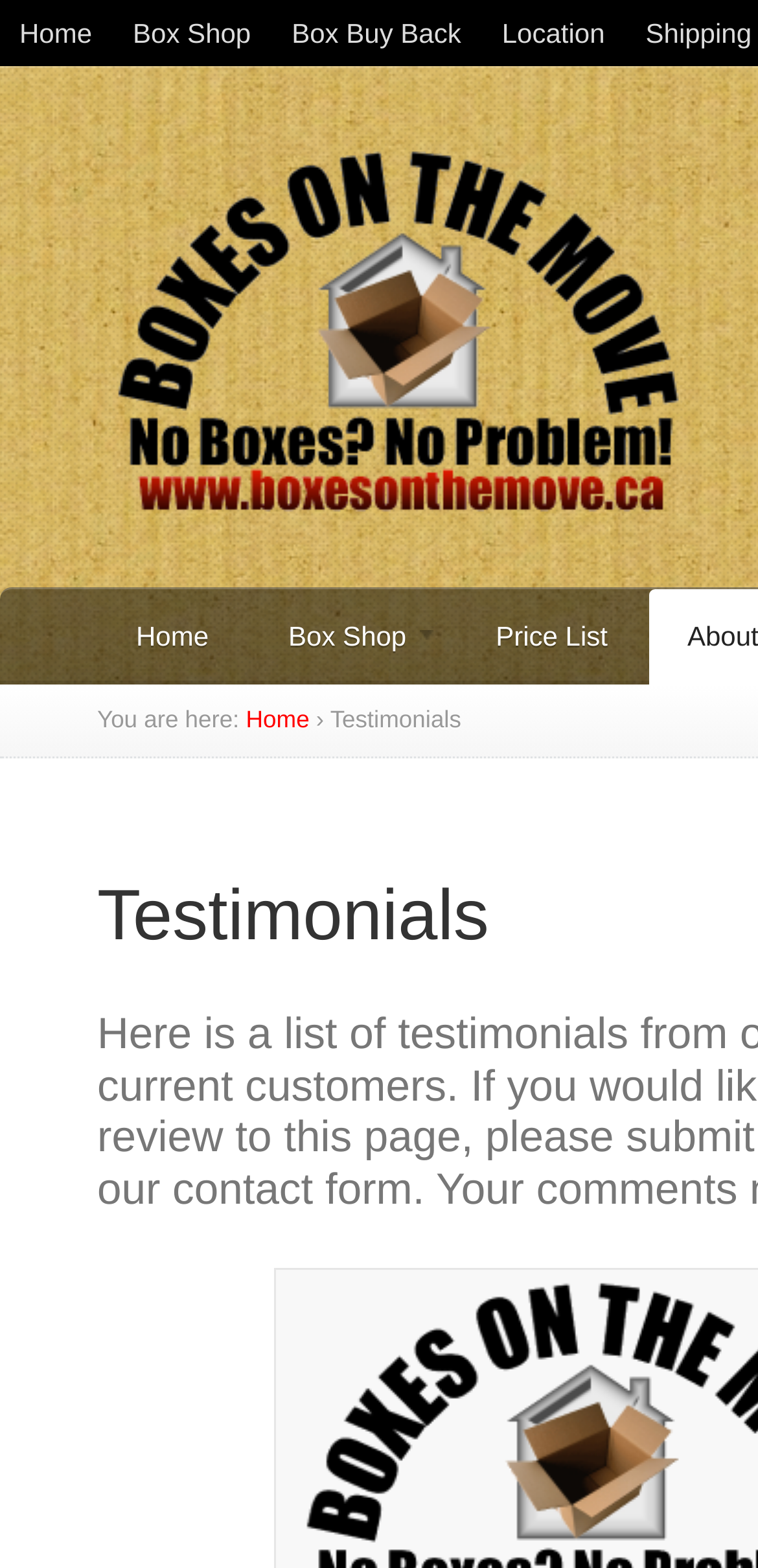Locate the bounding box coordinates of the clickable area to execute the instruction: "go to home page". Provide the coordinates as four float numbers between 0 and 1, represented as [left, top, right, bottom].

[0.0, 0.0, 0.147, 0.042]